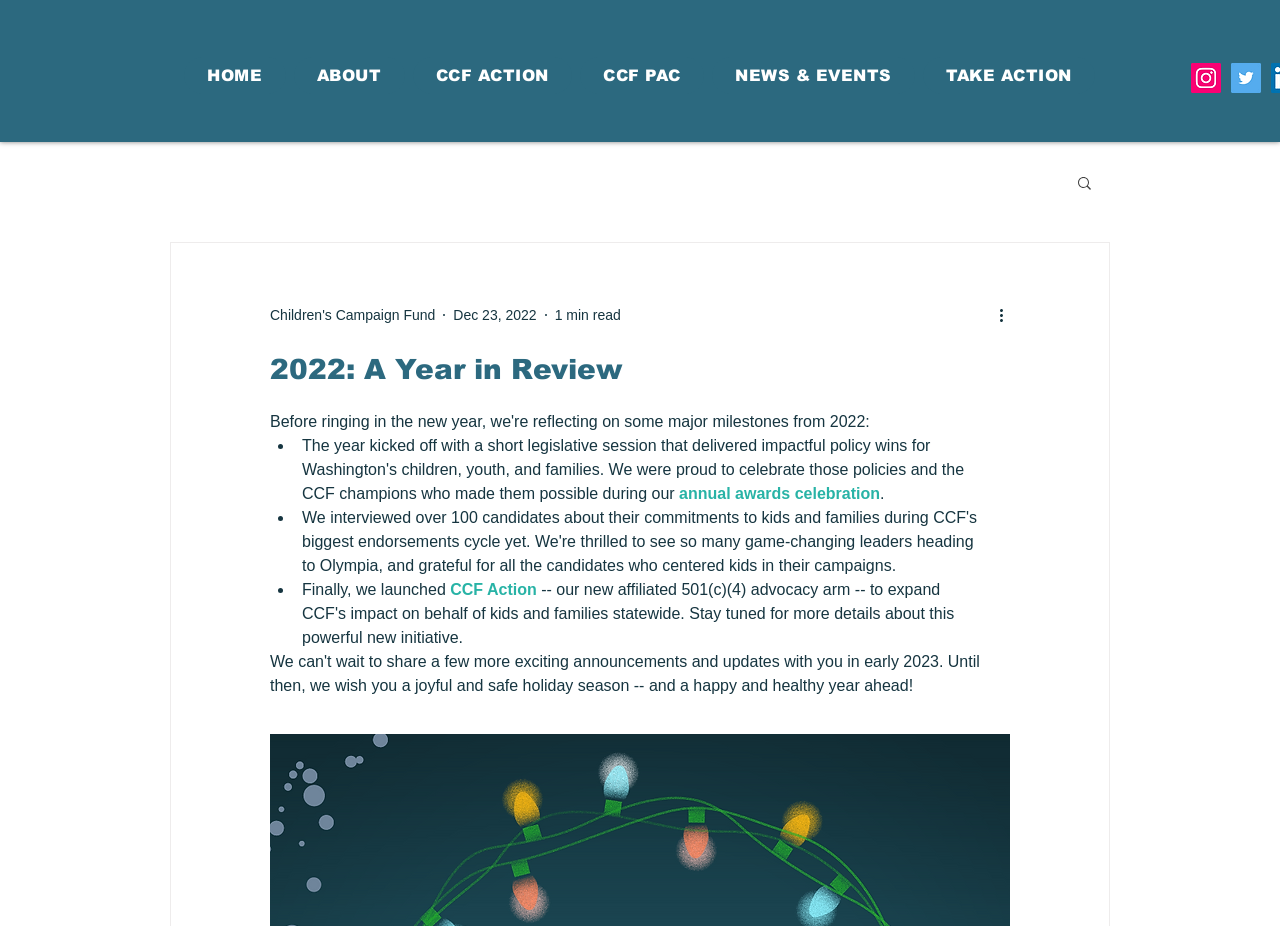Using the image as a reference, answer the following question in as much detail as possible:
What is the name of the event mentioned in the article?

I found the answer by looking at the link 'annual awards celebration' with the bounding box coordinates [0.531, 0.524, 0.688, 0.542]. This suggests that the event mentioned in the article is the 'annual awards celebration'.